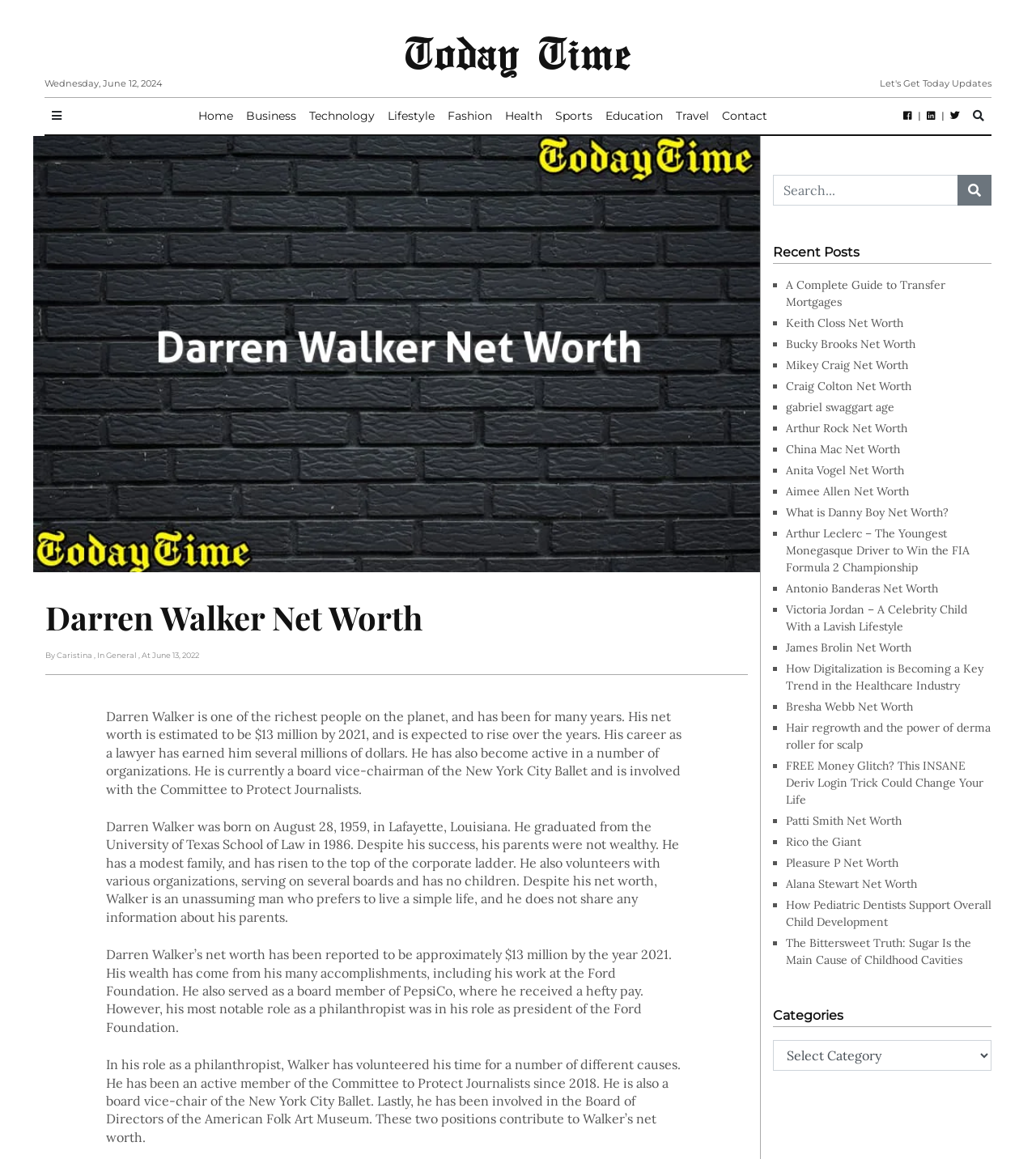How many links are there in the 'Recent Posts' section?
Please provide a single word or phrase answer based on the image.

25